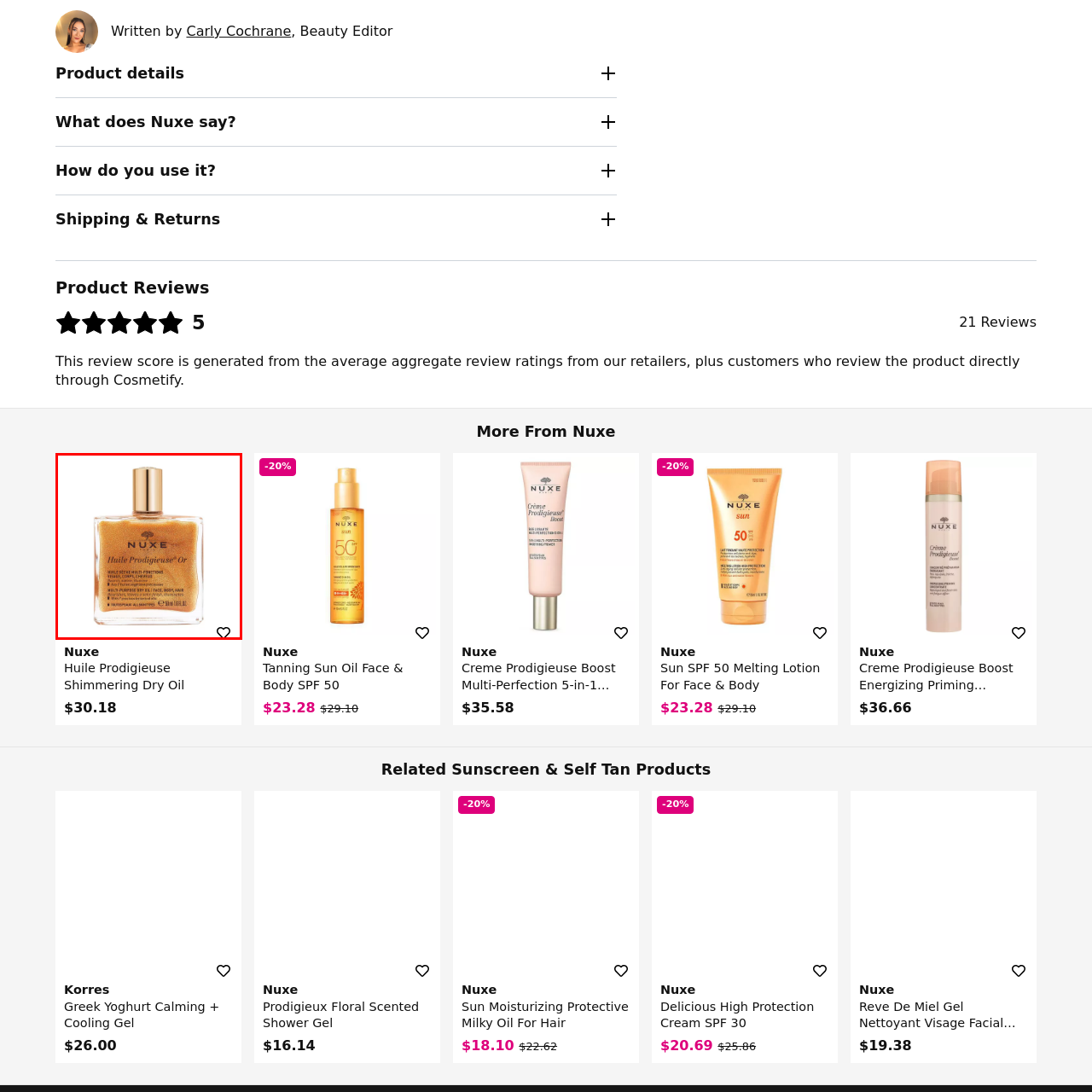Carefully analyze the image within the red boundary and describe it extensively.

The image features a luxurious bottle of Nuxe Huile Prodigieuse Or, a multi-functional dry oil that can be used on the face, body, and hair. Its elegant packaging showcases a transparent glass bottle filled with a shimmering golden oil, topped with a sleek golden cap. This product is designed to provide hydration and nourishment, leaving the skin and hair with a radiant, luminous finish. The label highlights its multifunctionality and nourishing properties, making it a sought-after beauty staple for those seeking a touch of glamour and luminosity in their skincare routine.